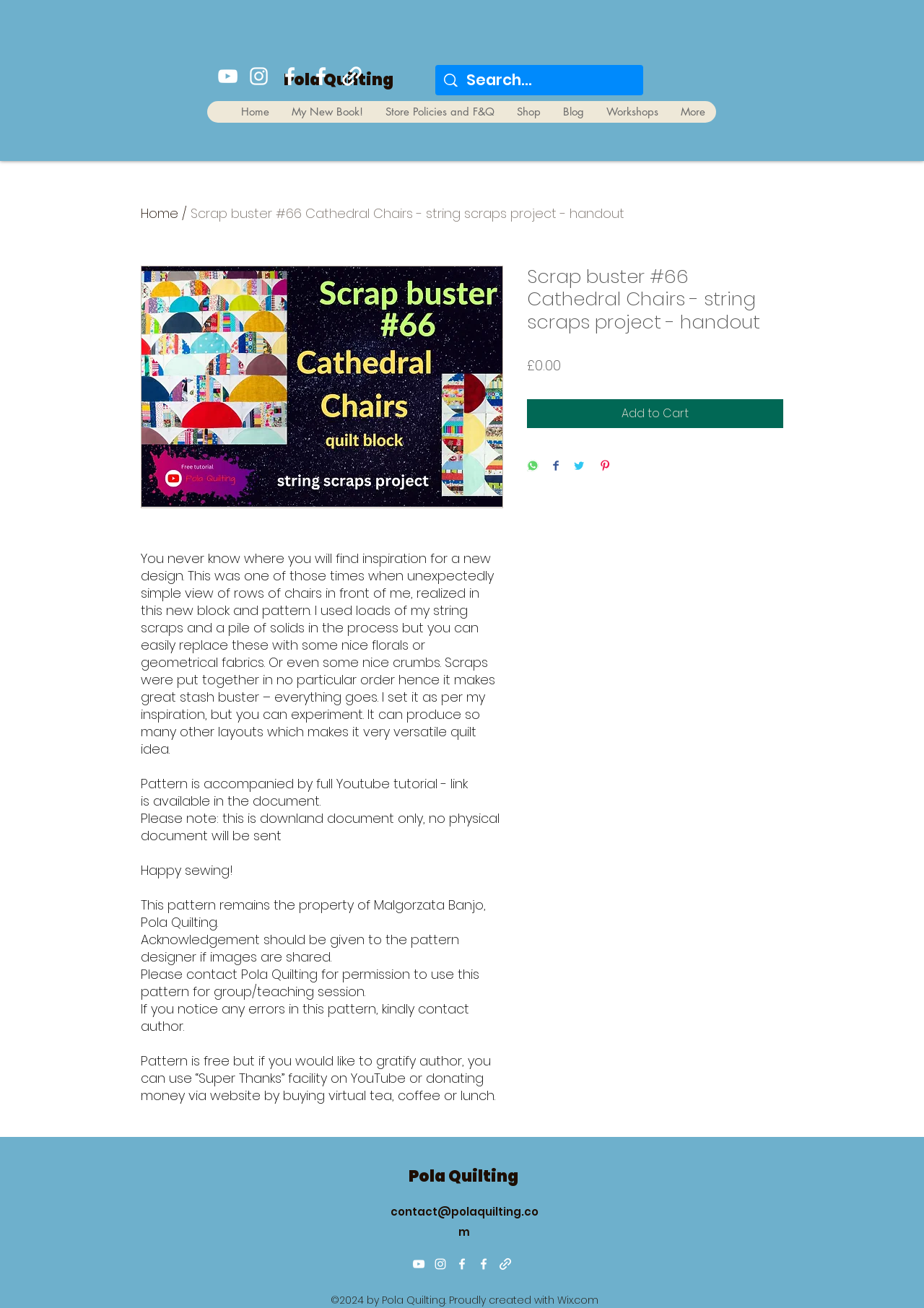Based on the image, provide a detailed and complete answer to the question: 
What is the price of the 'Scrap buster #66 Cathedral Chairs' pattern?

The price of the pattern can be found in the product description section, where it says '£0.00' next to the 'Price' label.